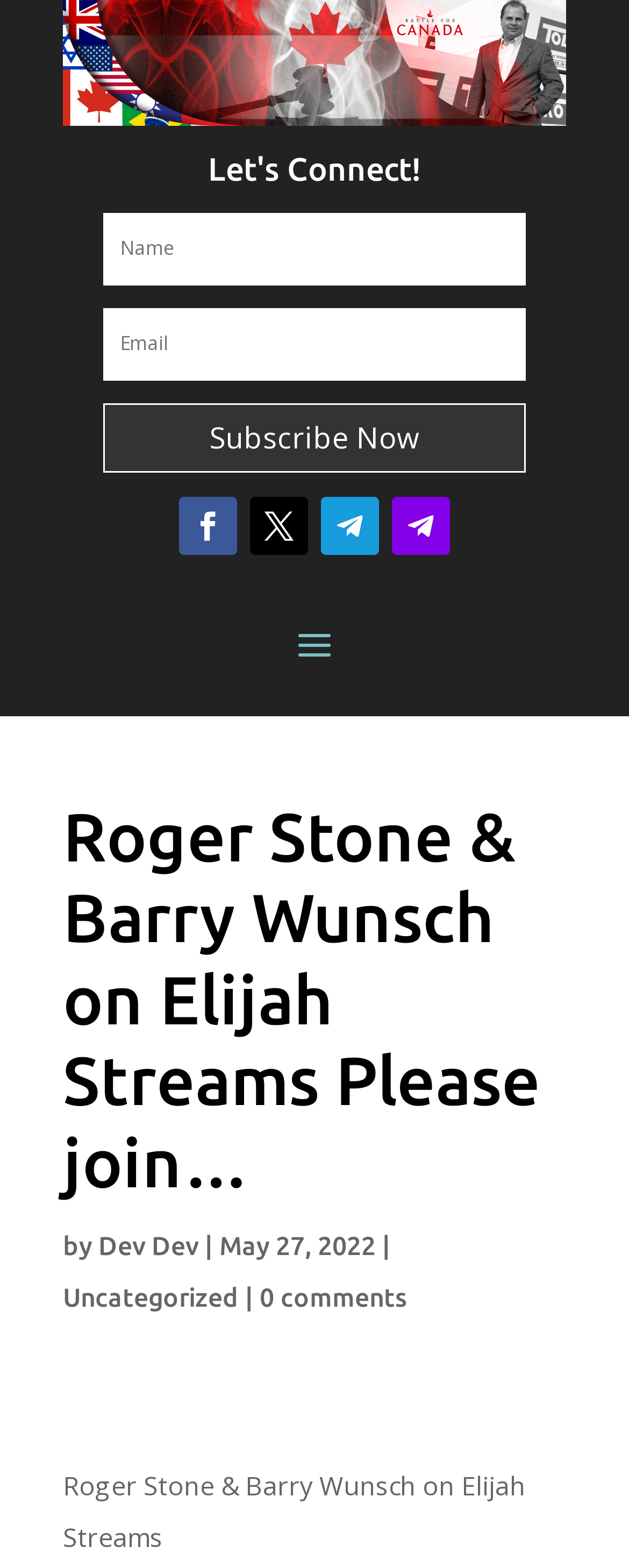Please locate the bounding box coordinates of the element that needs to be clicked to achieve the following instruction: "View all uncategorized posts". The coordinates should be four float numbers between 0 and 1, i.e., [left, top, right, bottom].

[0.1, 0.818, 0.379, 0.836]